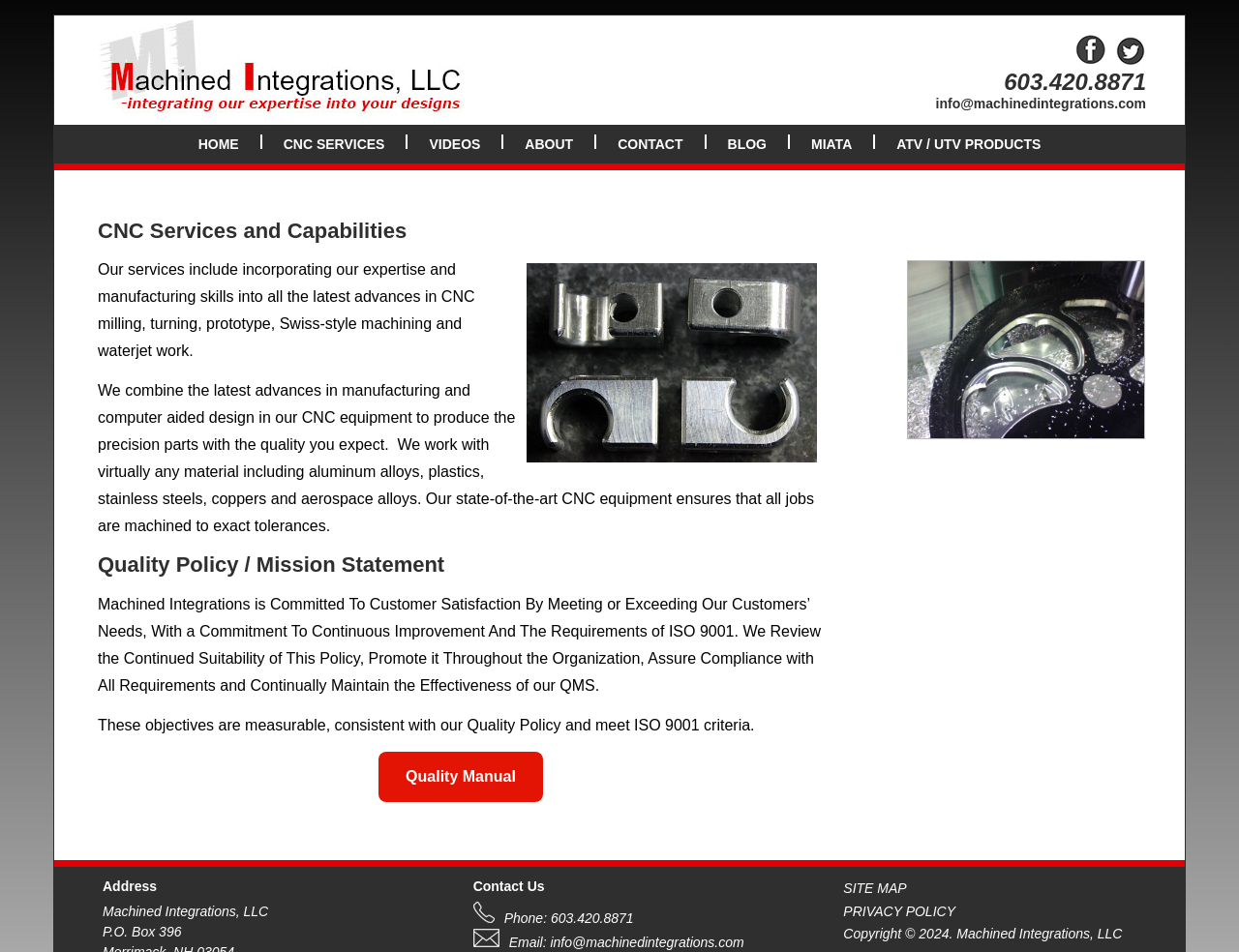Extract the bounding box coordinates of the UI element described by: "alt="Charity's Chakras Logo"". The coordinates should include four float numbers ranging from 0 to 1, e.g., [left, top, right, bottom].

None